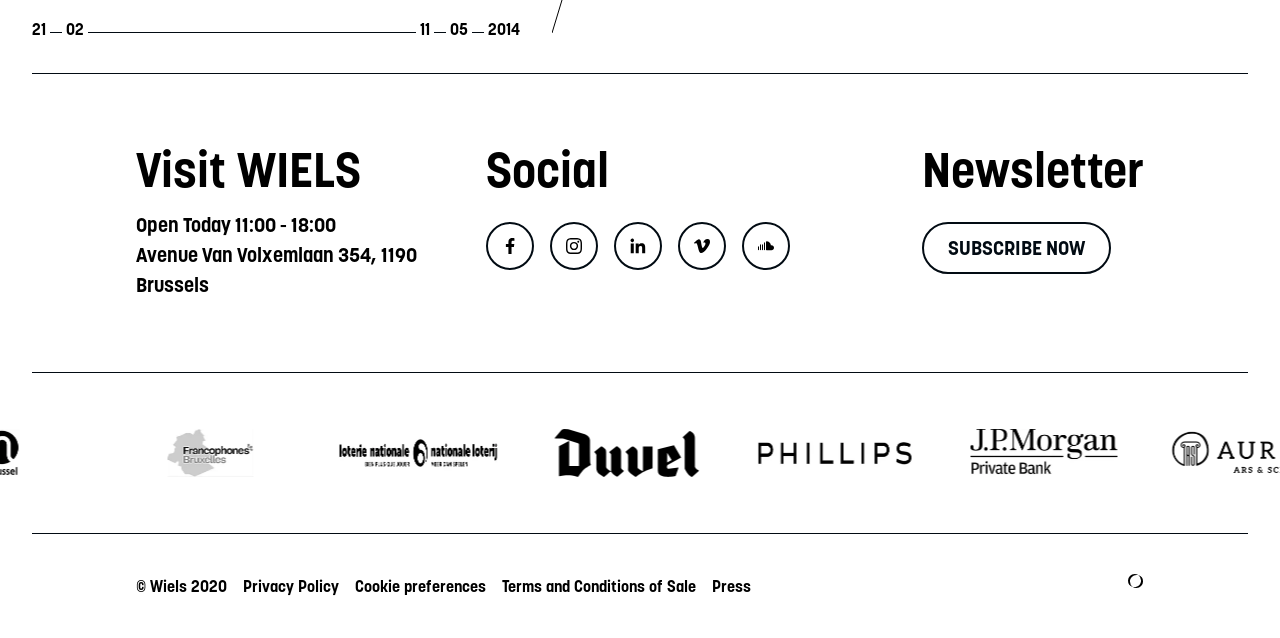Please specify the bounding box coordinates of the clickable region to carry out the following instruction: "Visit WIELS". The coordinates should be four float numbers between 0 and 1, in the format [left, top, right, bottom].

[0.106, 0.228, 0.352, 0.304]